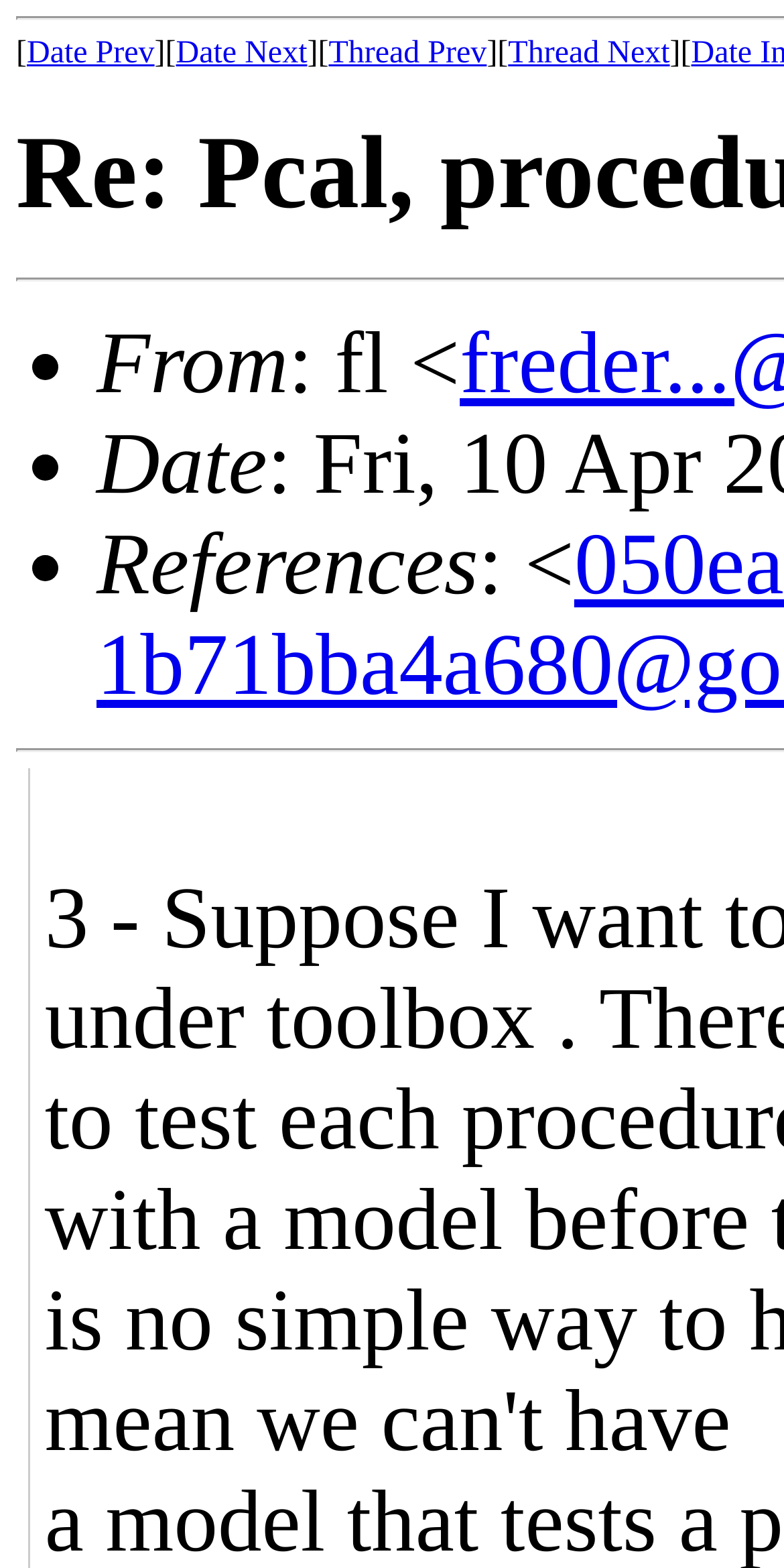How many static text elements are there?
Please describe in detail the information shown in the image to answer the question.

I count the static text elements and find that there are eight of them, including 'From', 'Date', 'References', and others.